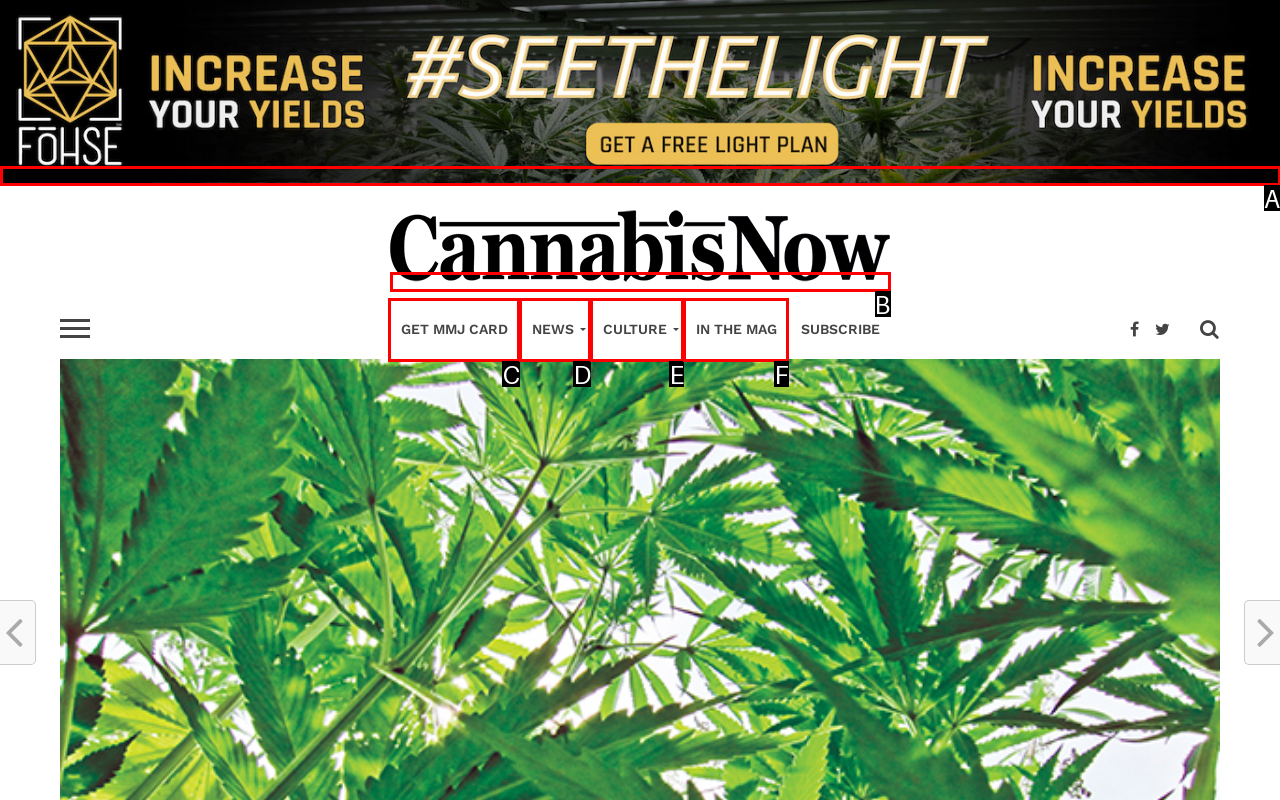Match the HTML element to the description: In The Mag. Answer with the letter of the correct option from the provided choices.

F